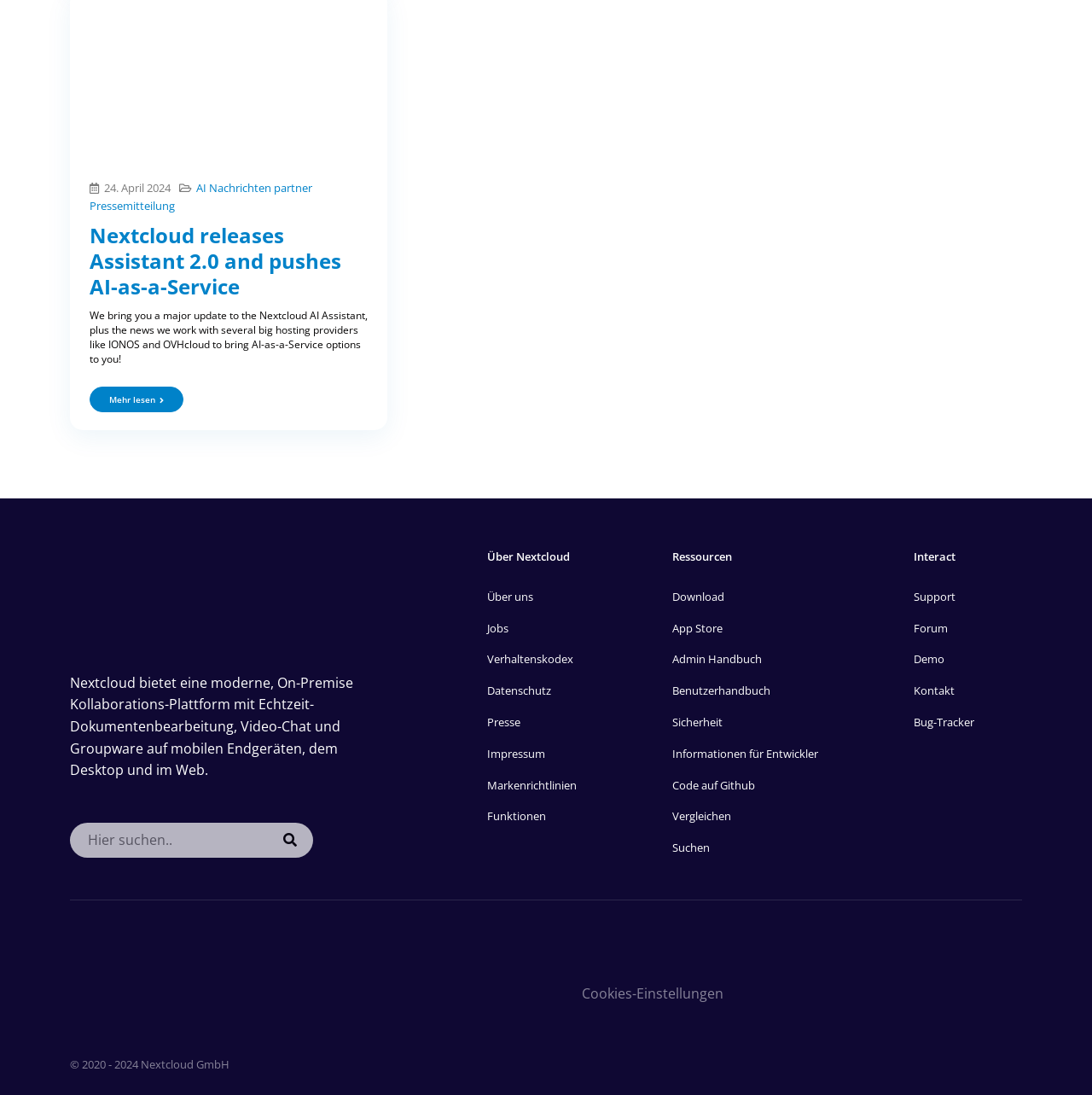Determine the bounding box coordinates of the element that should be clicked to execute the following command: "Visit the Nextcloud forum".

[0.83, 0.531, 0.898, 0.559]